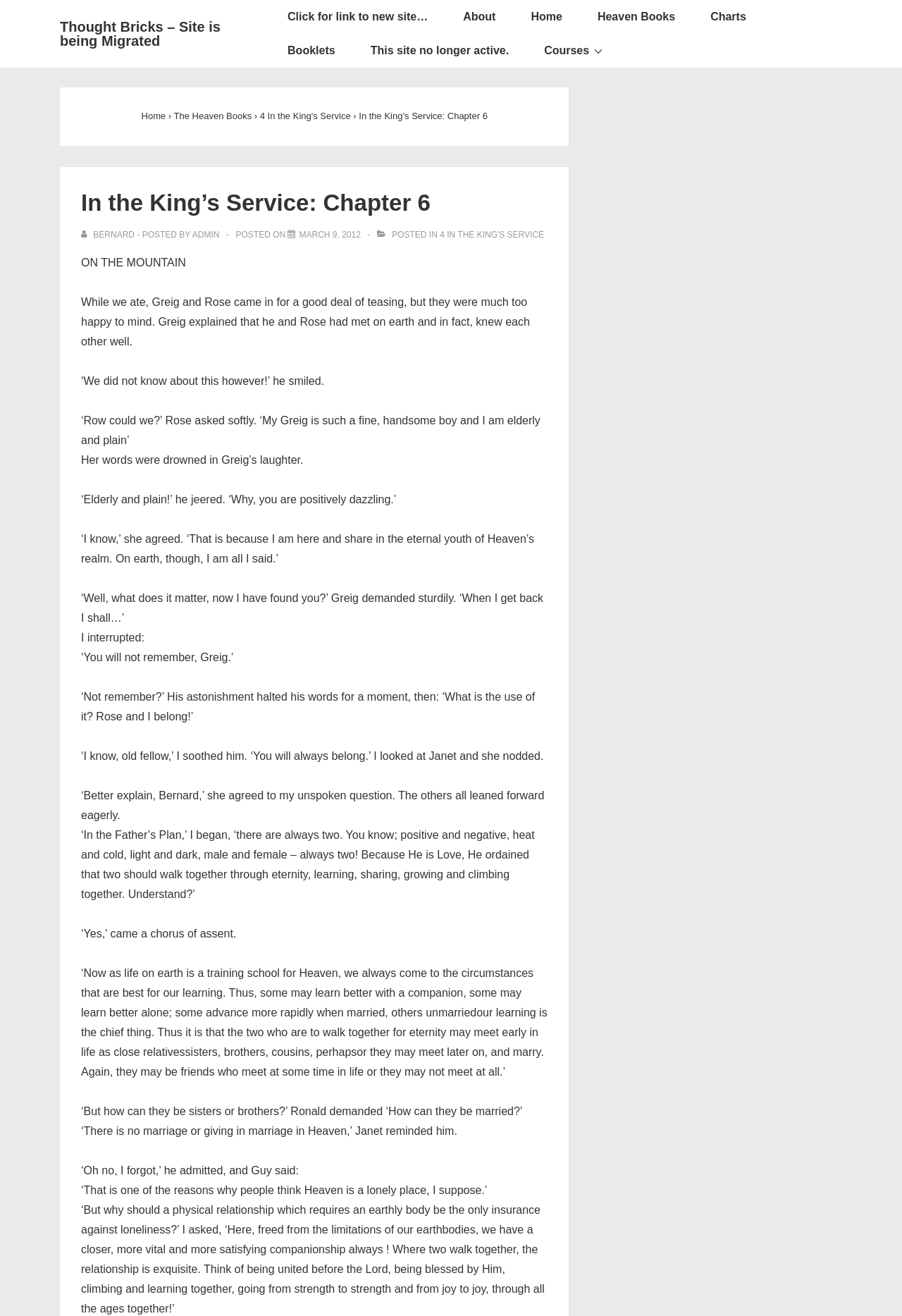Please identify the bounding box coordinates of the area that needs to be clicked to fulfill the following instruction: "Go to the Heaven Books page."

[0.648, 0.0, 0.772, 0.026]